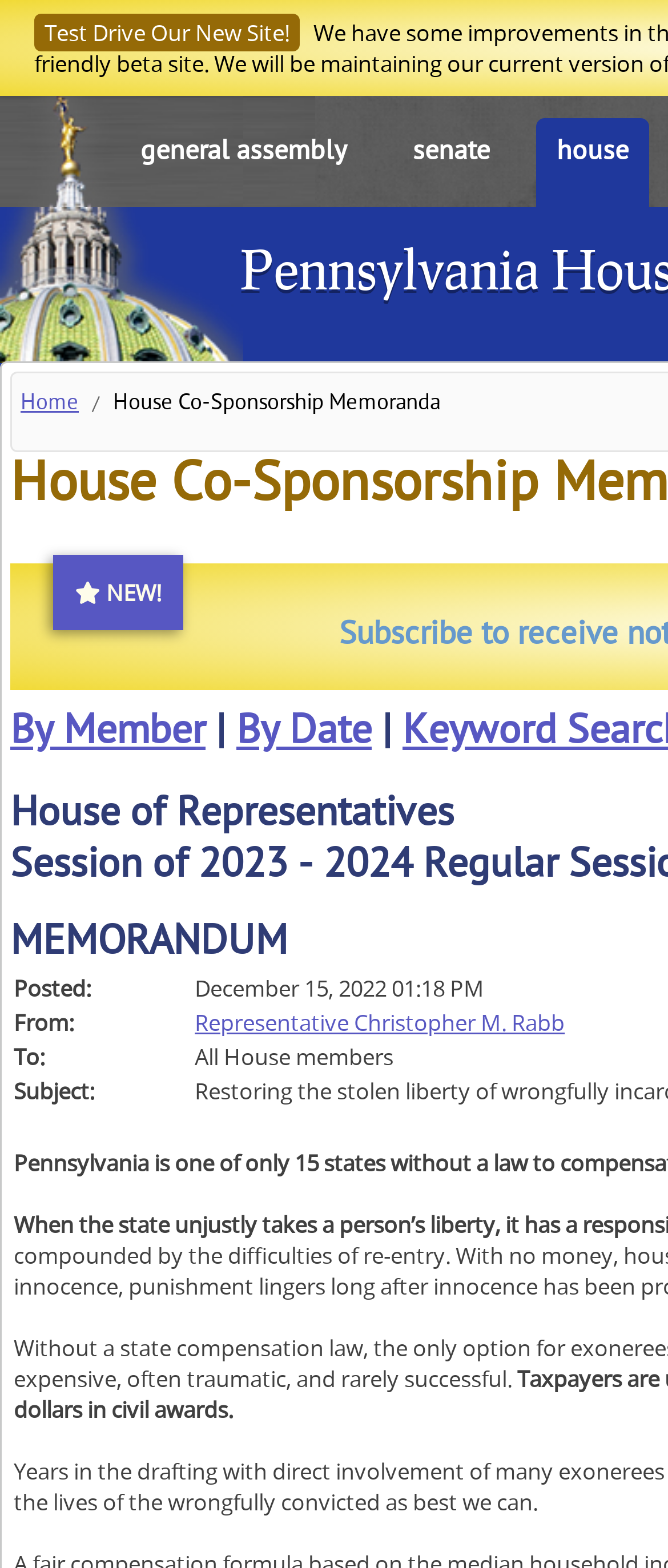Provide your answer in one word or a succinct phrase for the question: 
What is the current website about?

House Co-Sponsorship Memoranda